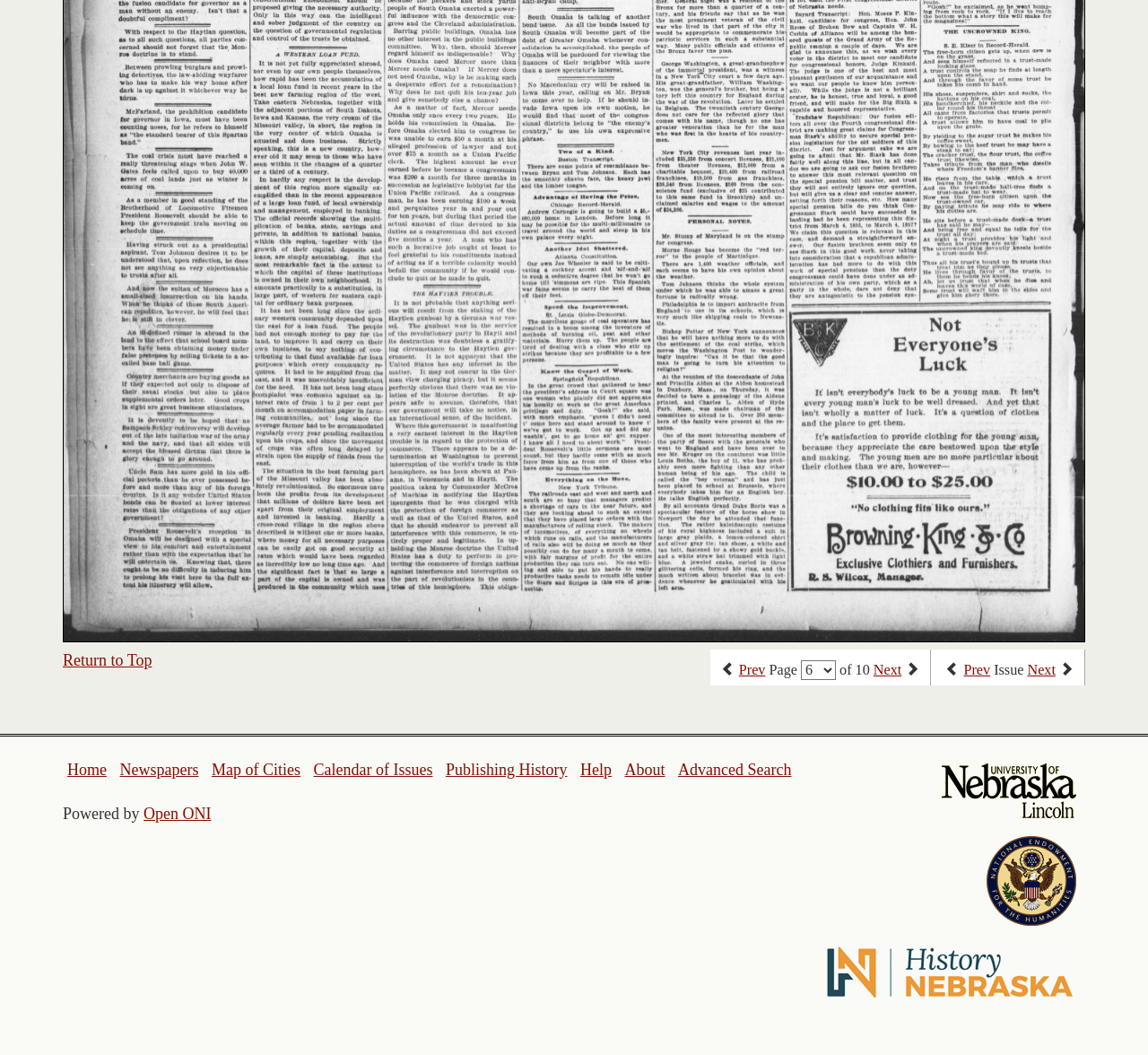Please determine the bounding box coordinates of the element to click on in order to accomplish the following task: "Go to the next page". Ensure the coordinates are four float numbers ranging from 0 to 1, i.e., [left, top, right, bottom].

[0.761, 0.627, 0.785, 0.643]